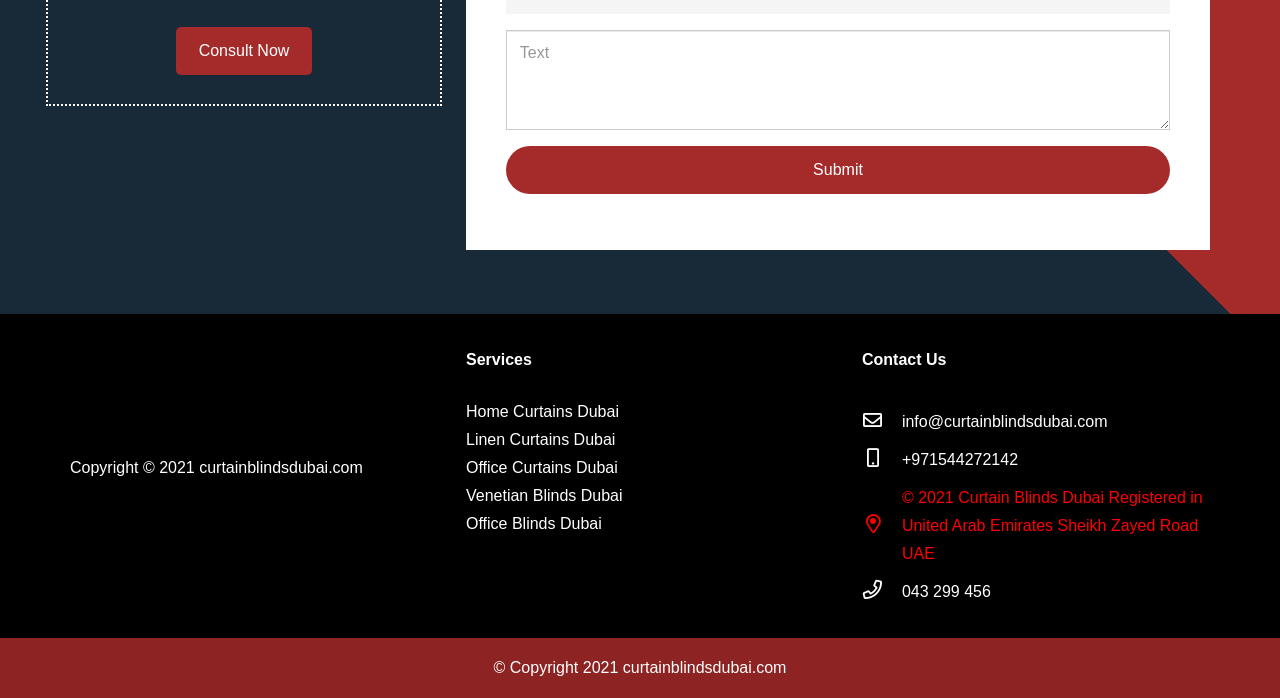Please provide the bounding box coordinate of the region that matches the element description: +971544272142. Coordinates should be in the format (top-left x, top-left y, bottom-right x, bottom-right y) and all values should be between 0 and 1.

[0.705, 0.639, 0.795, 0.679]